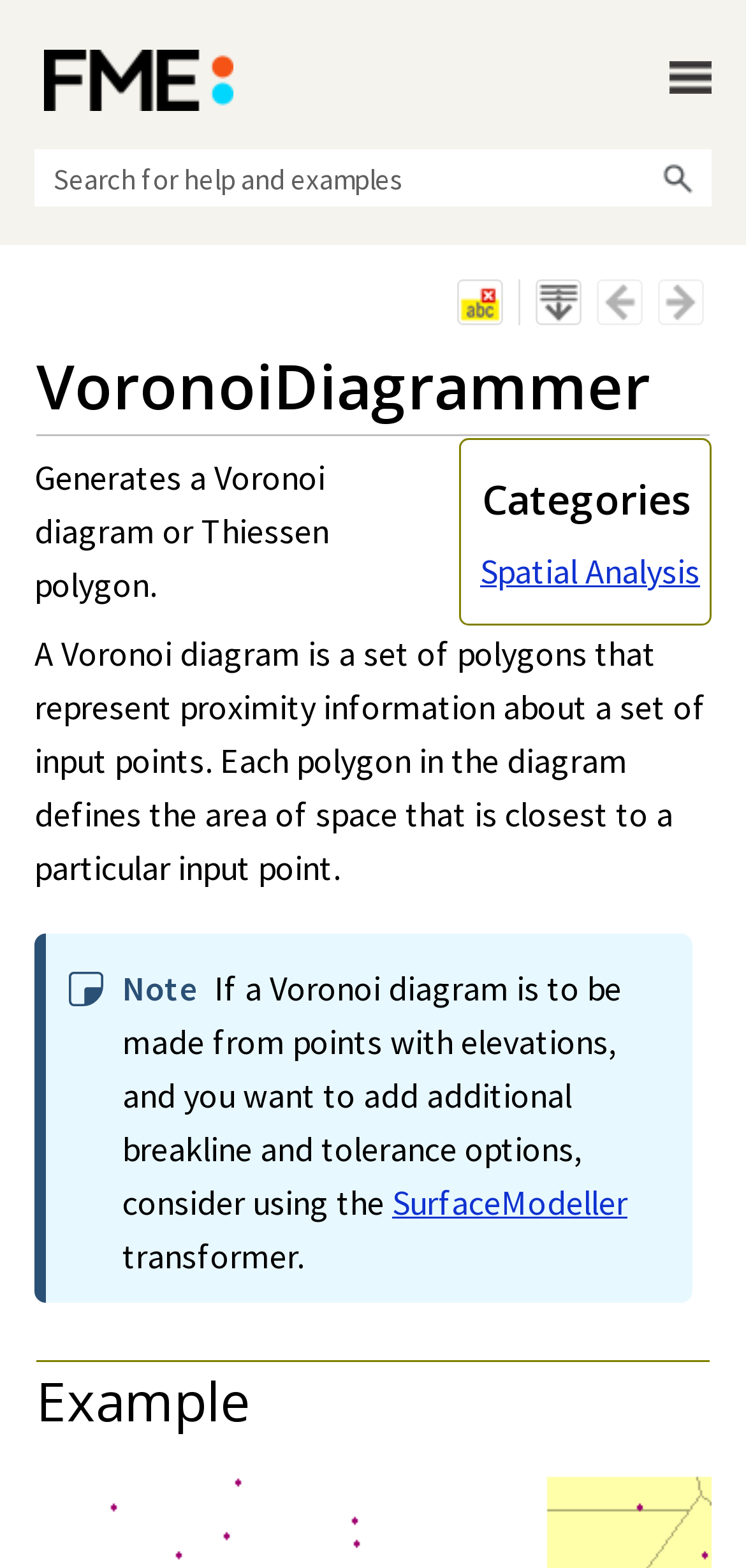What is the position of the 'Search Field' on the webpage?
From the screenshot, supply a one-word or short-phrase answer.

Top center